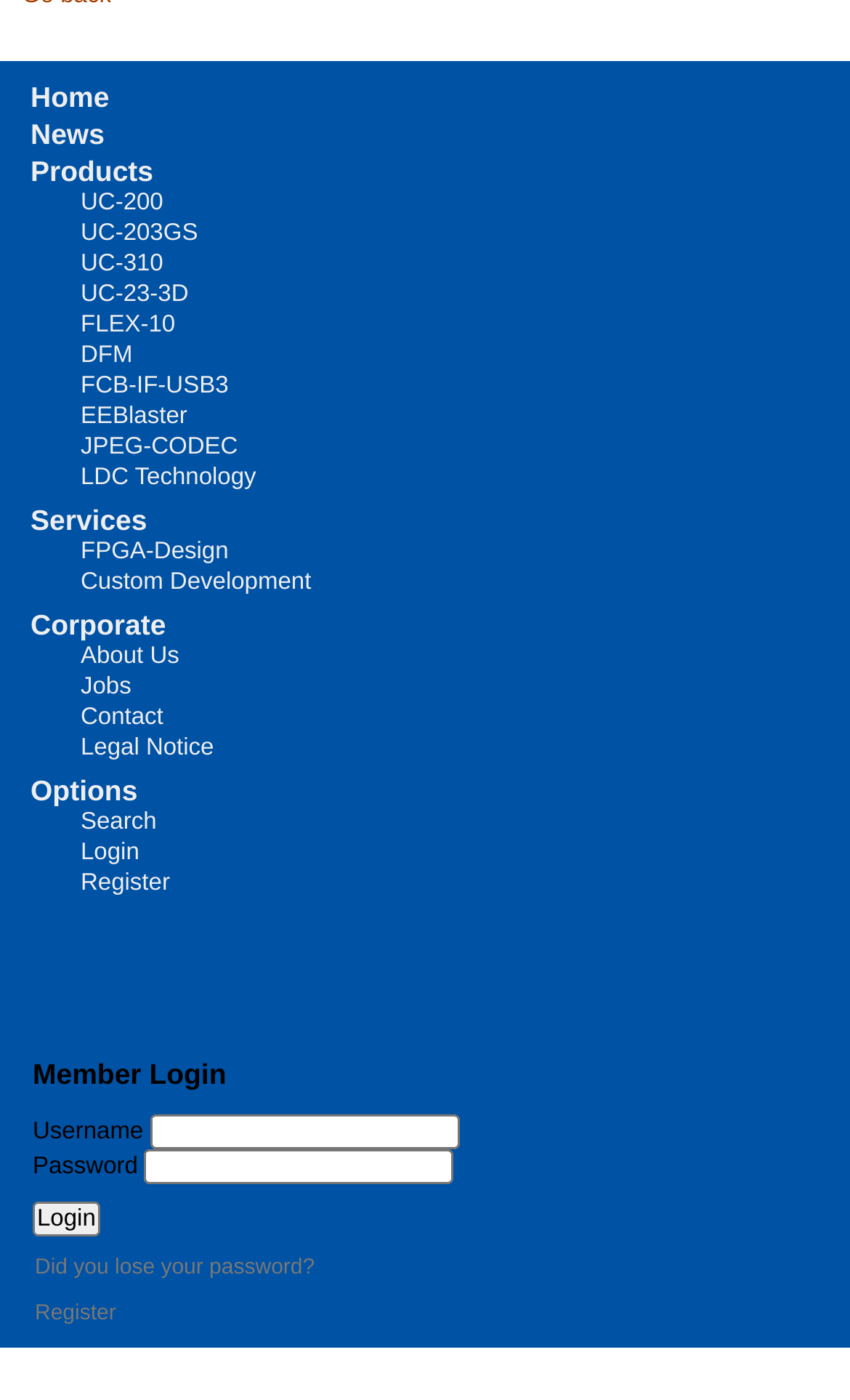Please locate the UI element described by "Arlo Go 2" and provide its bounding box coordinates.

None